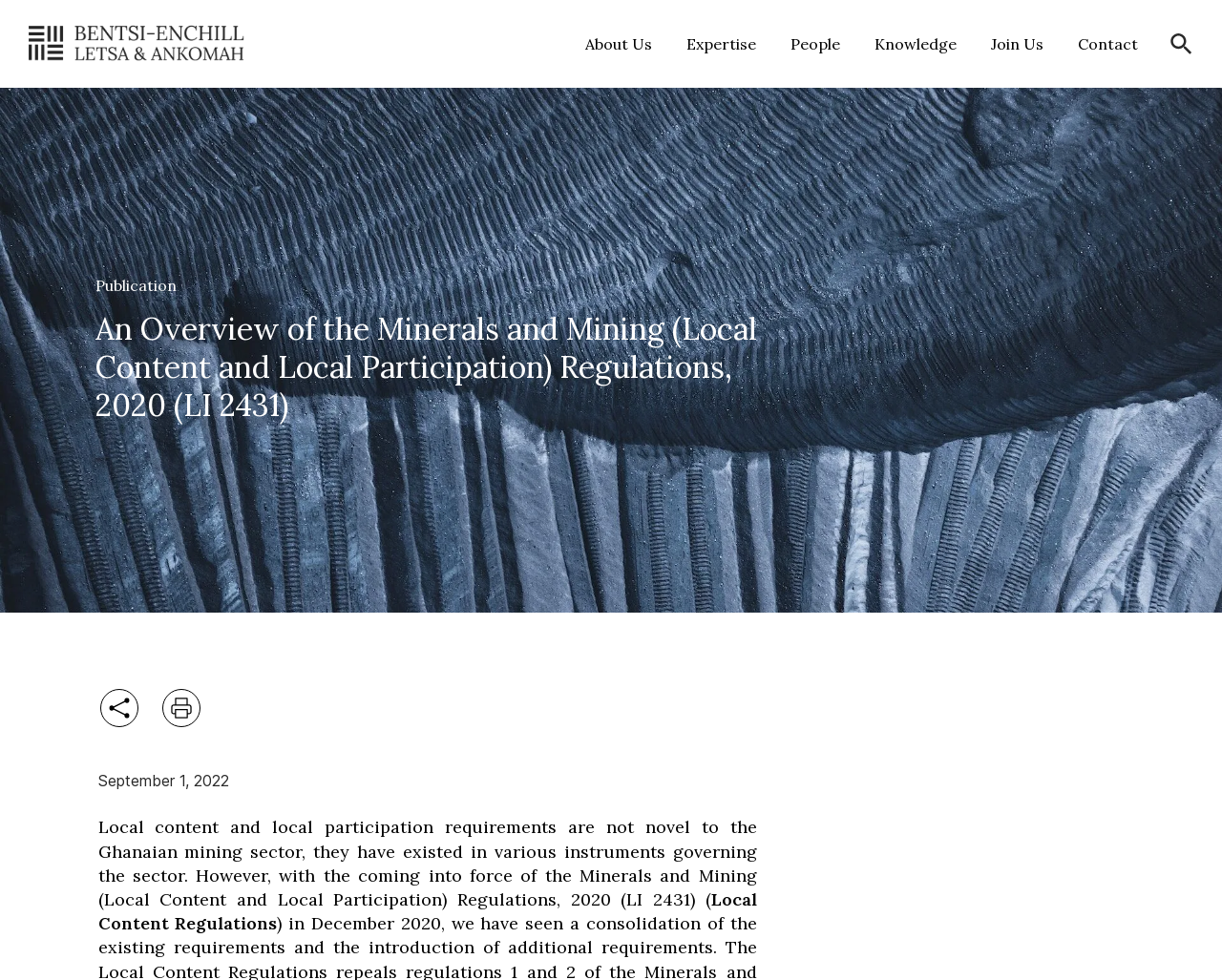Locate the bounding box for the described UI element: "alt="image_print" title="Print Content"". Ensure the coordinates are four float numbers between 0 and 1, formatted as [left, top, right, bottom].

[0.128, 0.703, 0.208, 0.75]